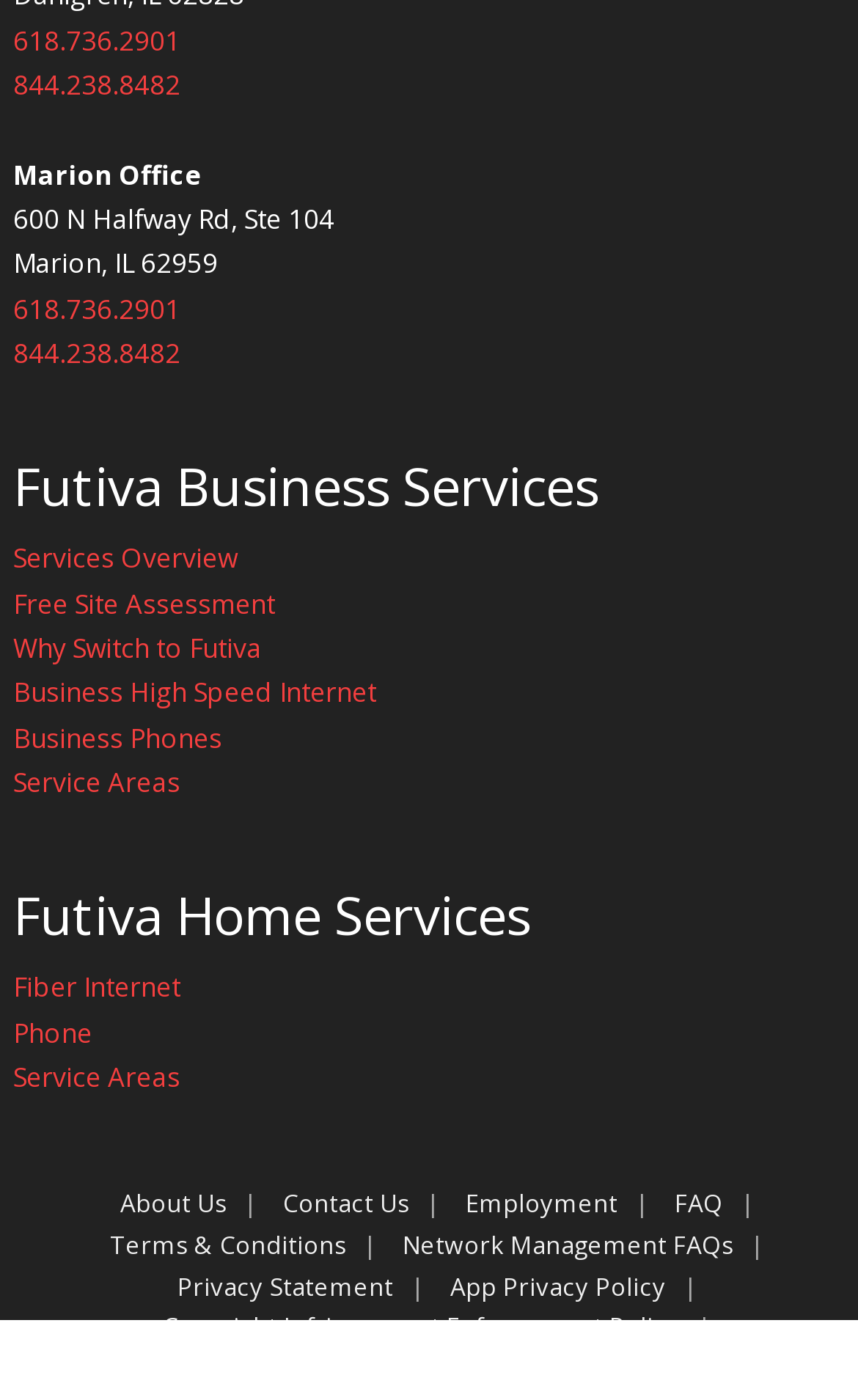Use the details in the image to answer the question thoroughly: 
What is the purpose of the 'Free Site Assessment' link?

I inferred the purpose of the link by looking at its text 'Free Site Assessment' which suggests that it is used to assess a site without any cost.